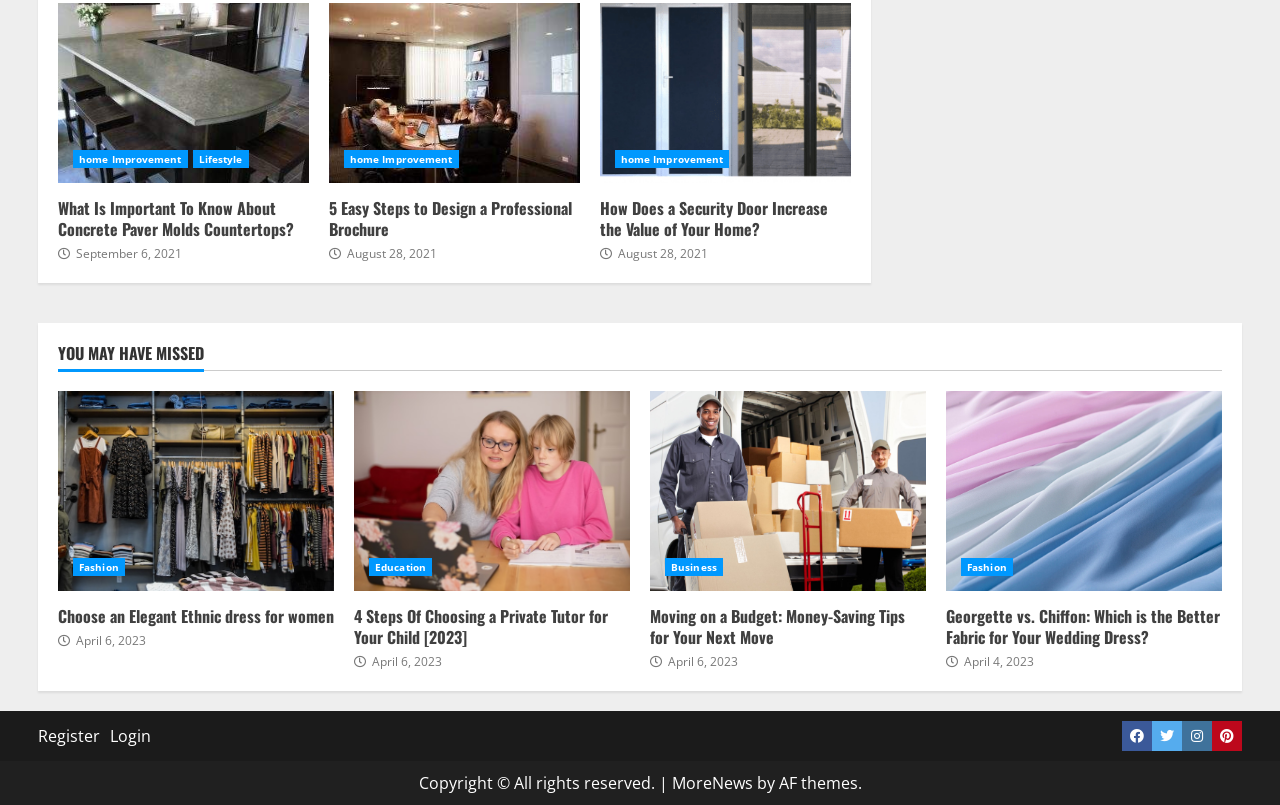Return the bounding box coordinates of the UI element that corresponds to this description: "Instagram". The coordinates must be given as four float numbers in the range of 0 and 1, [left, top, right, bottom].

[0.923, 0.895, 0.947, 0.932]